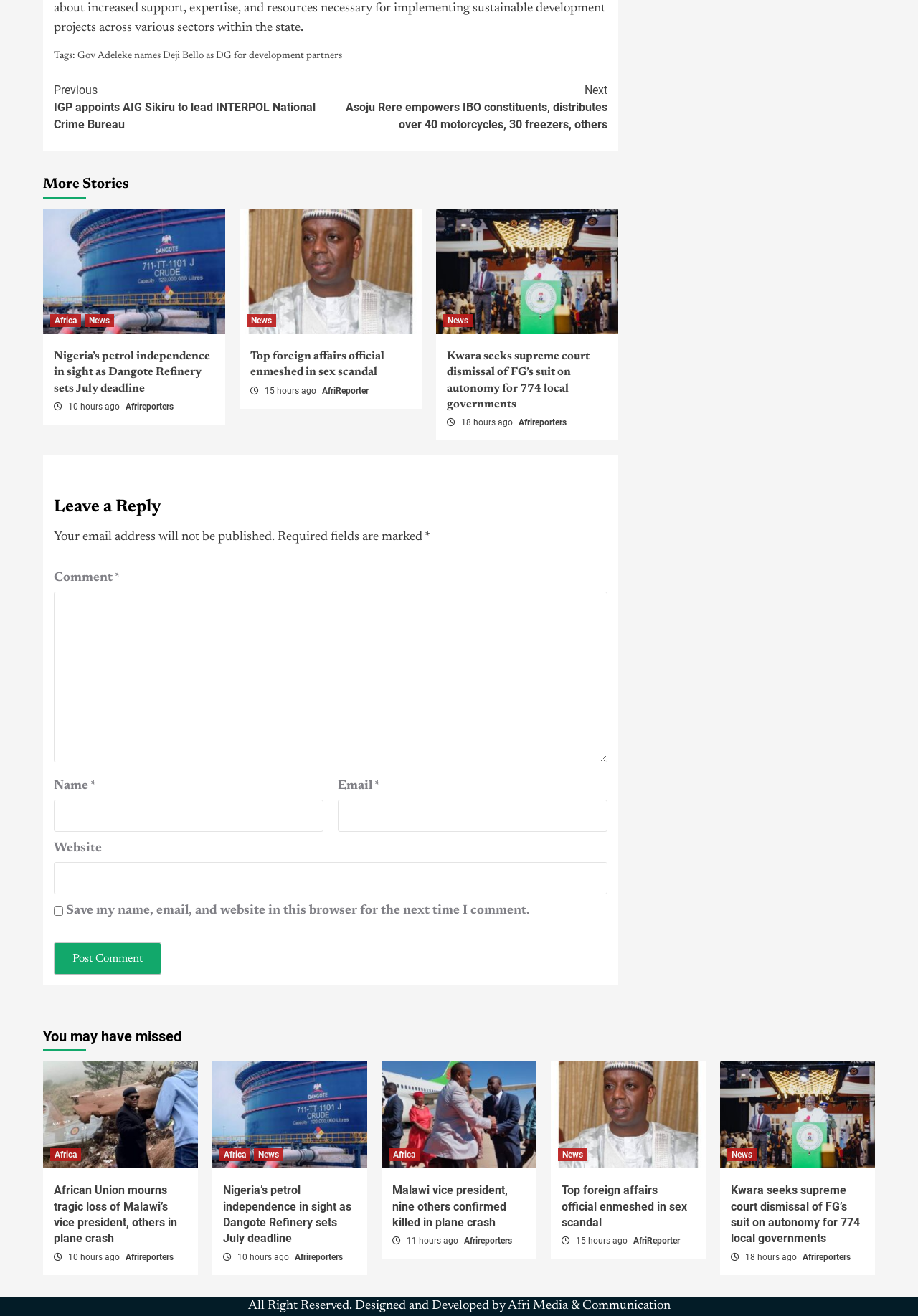Based on the image, please respond to the question with as much detail as possible:
What is the category of the news article 'Top foreign affairs official enmeshed in sex scandal'?

The category of the news article 'Top foreign affairs official enmeshed in sex scandal' is 'News', which can be inferred from the link text 'News' below the article heading.